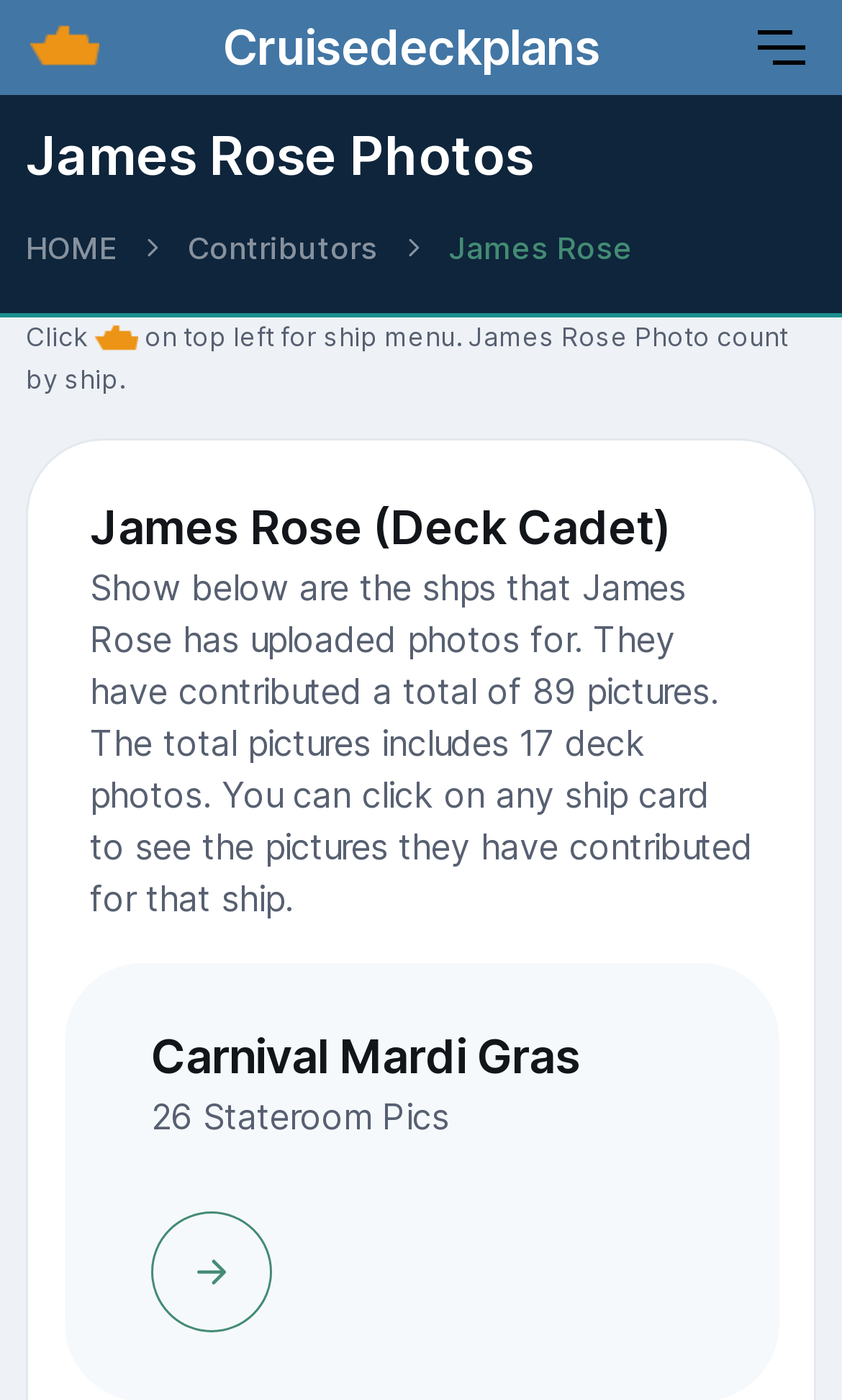How many deck photos are there?
Could you please answer the question thoroughly and with as much detail as possible?

The answer can be found in the paragraph of text that describes James Rose's photo contributions. It states that 'The total pictures includes 17 deck photos.'